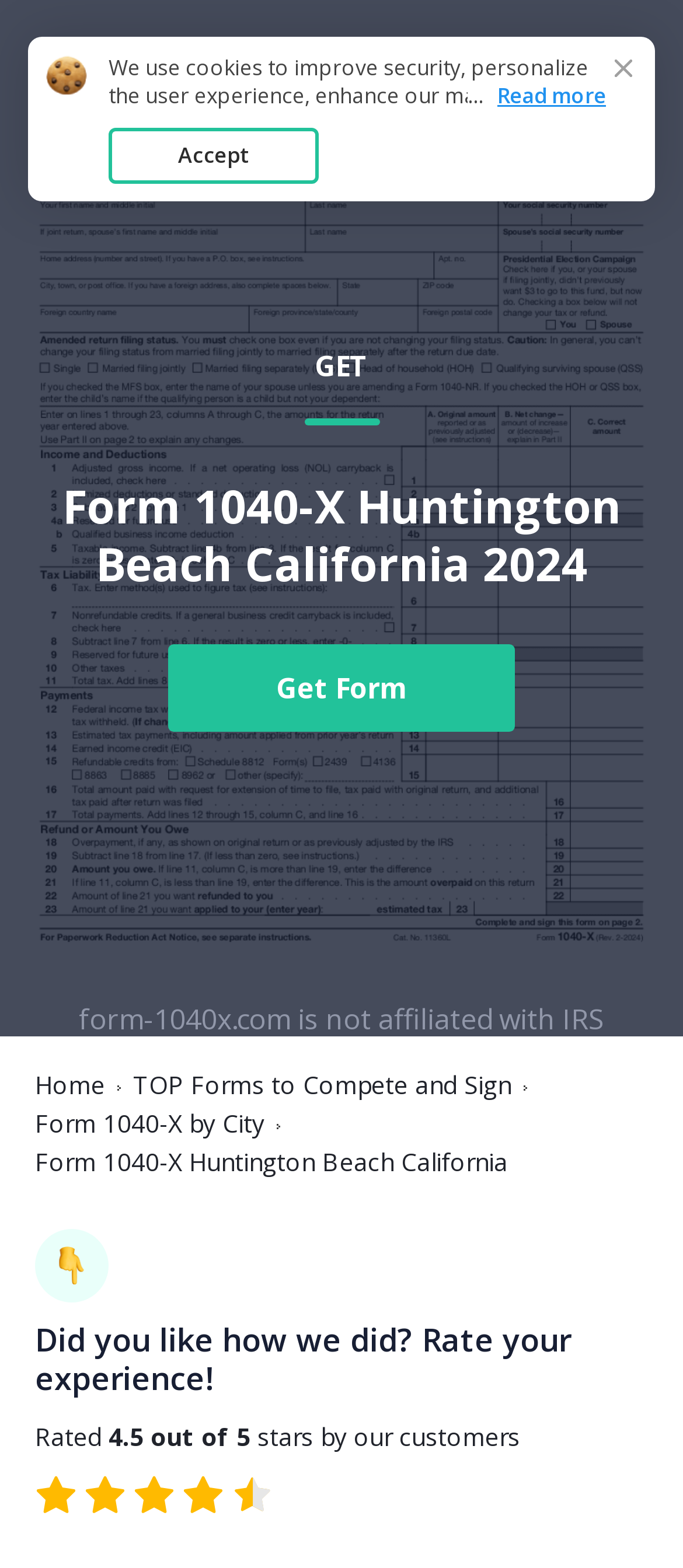Extract the bounding box coordinates for the UI element described as: "Form 1040-X by City".

[0.051, 0.708, 0.387, 0.726]